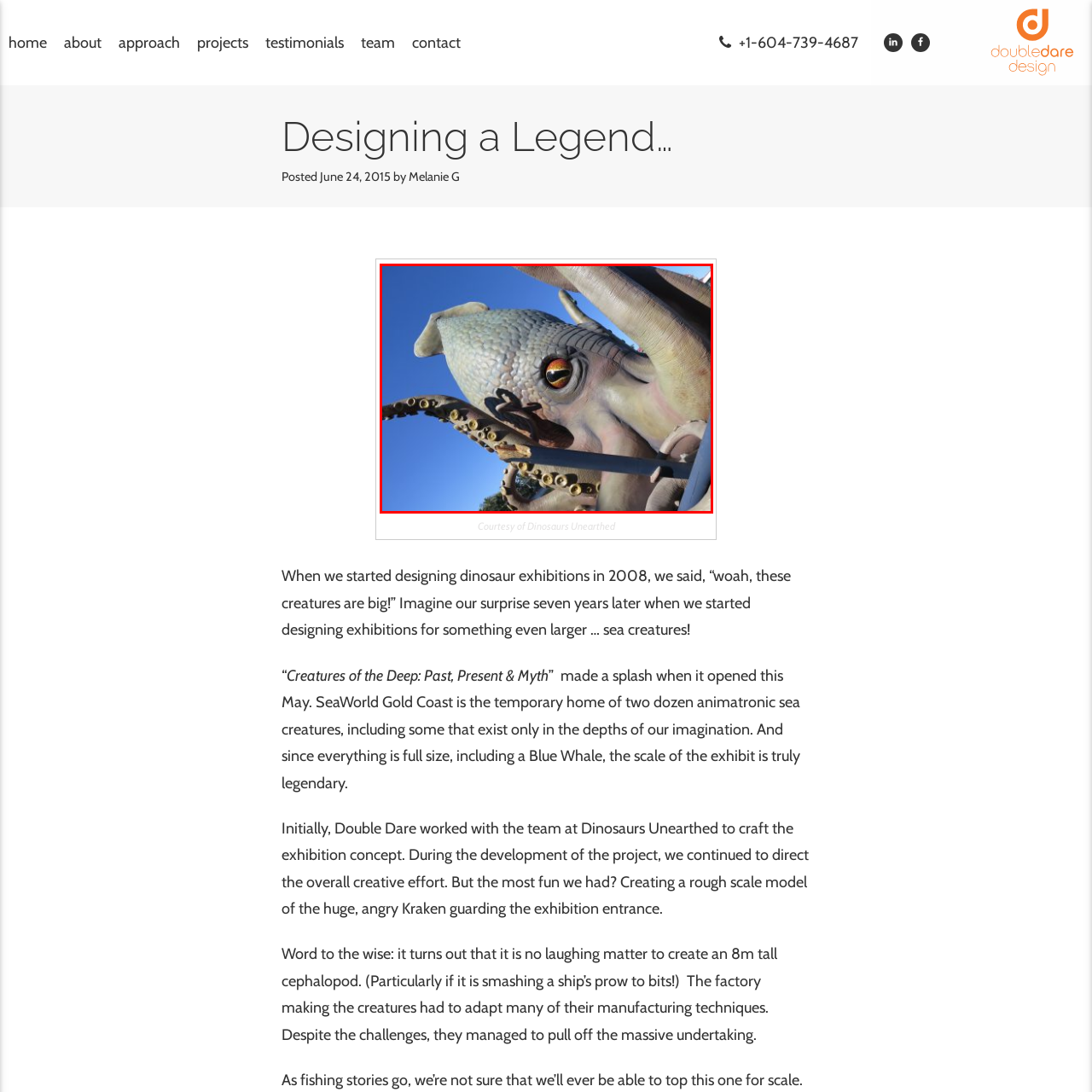Who designed the squid model?
Please review the image inside the red bounding box and answer using a single word or phrase.

Double Dare Design and Dinosaurs Unearthed